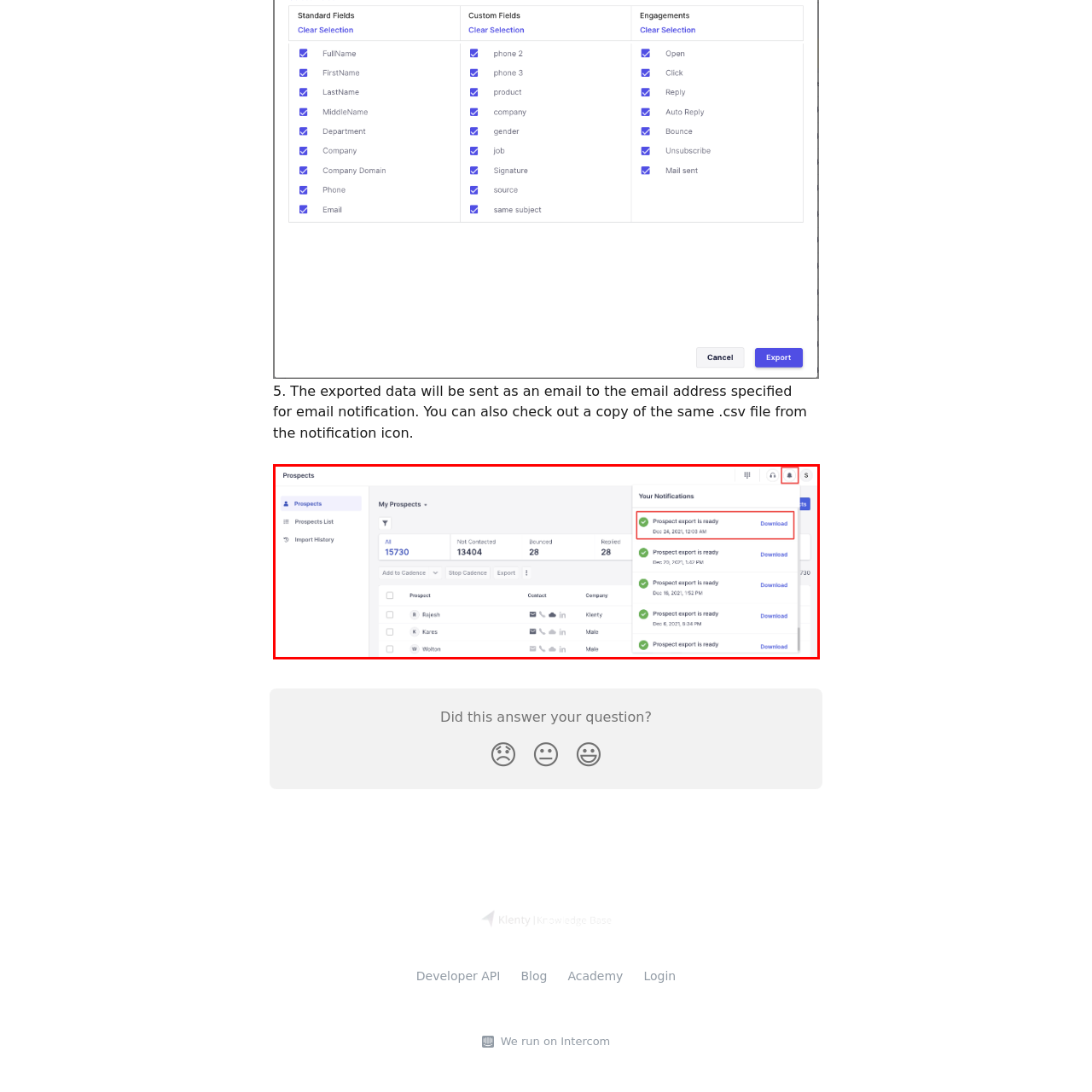What information is provided about each prospect?
Inspect the image inside the red bounding box and answer the question with as much detail as you can.

The main prospects overview on the left side of the interface contains a list of individuals along with their statuses and associated companies. This suggests that the interface provides information about each prospect's status and the company they are associated with, allowing users to manage their sales prospects efficiently.